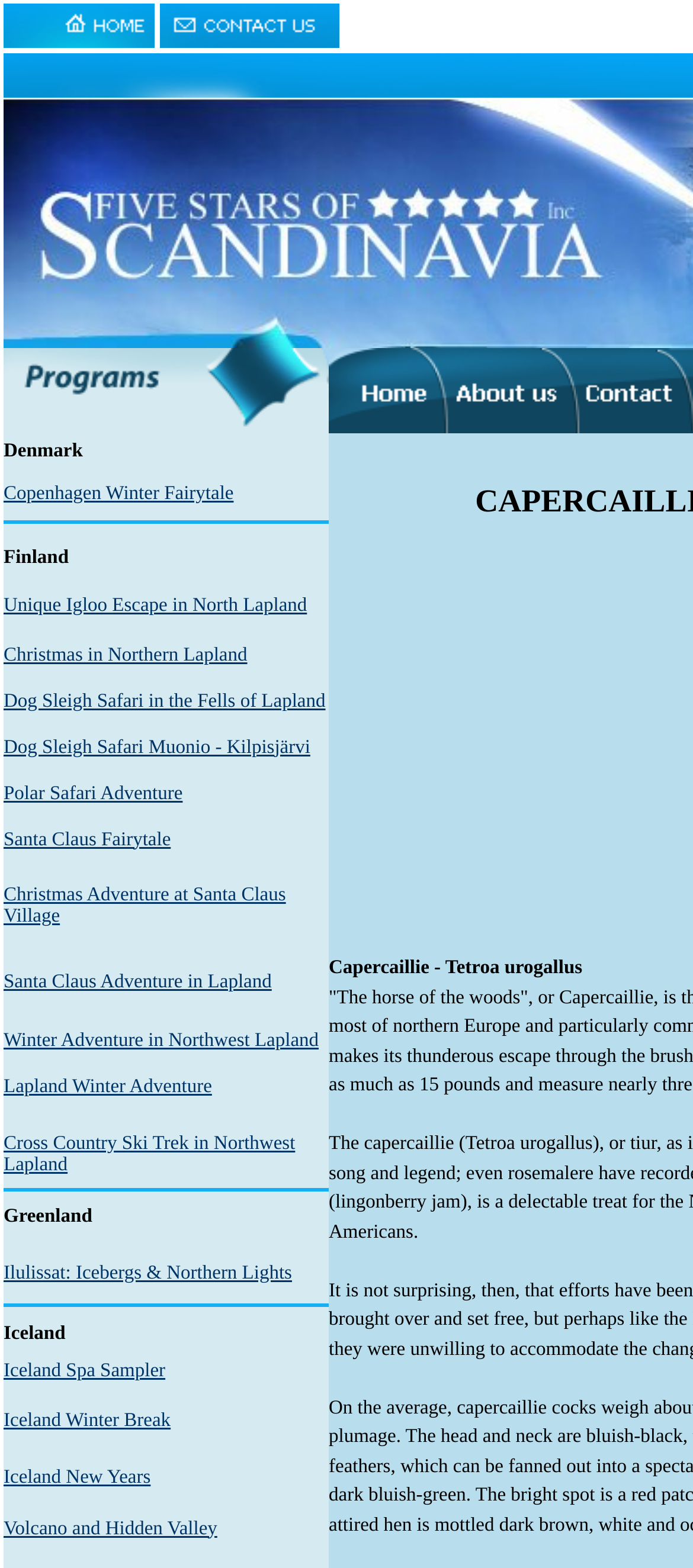Generate a thorough caption that explains the contents of the webpage.

This webpage appears to be a travel website, specifically focused on Lapland tours and travel to Scandinavia. The page is divided into three columns, with the left column containing a list of destinations and tour packages.

At the top of the left column, there are links to Denmark, Finland, and other Scandinavian countries. Below these links, there are several rows of tour packages, each with a brief description and a link to learn more. These packages include "Copenhagen Winter Fairytale", "Unique Igloo Escape in North Lapland", and "Santa Claus Fairytale", among others.

The middle column appears to be empty, while the right column contains more tour packages and destinations, including Greenland and Iceland. There are also links to specific tours, such as "Ilulissat: Icebergs & Northern Lights" and "Cross Country Ski Trek in Northwest Lapland".

Overall, the webpage is densely packed with information and links to various tour packages and destinations, suggesting that it is a comprehensive resource for travelers interested in visiting Scandinavia and Lapland.